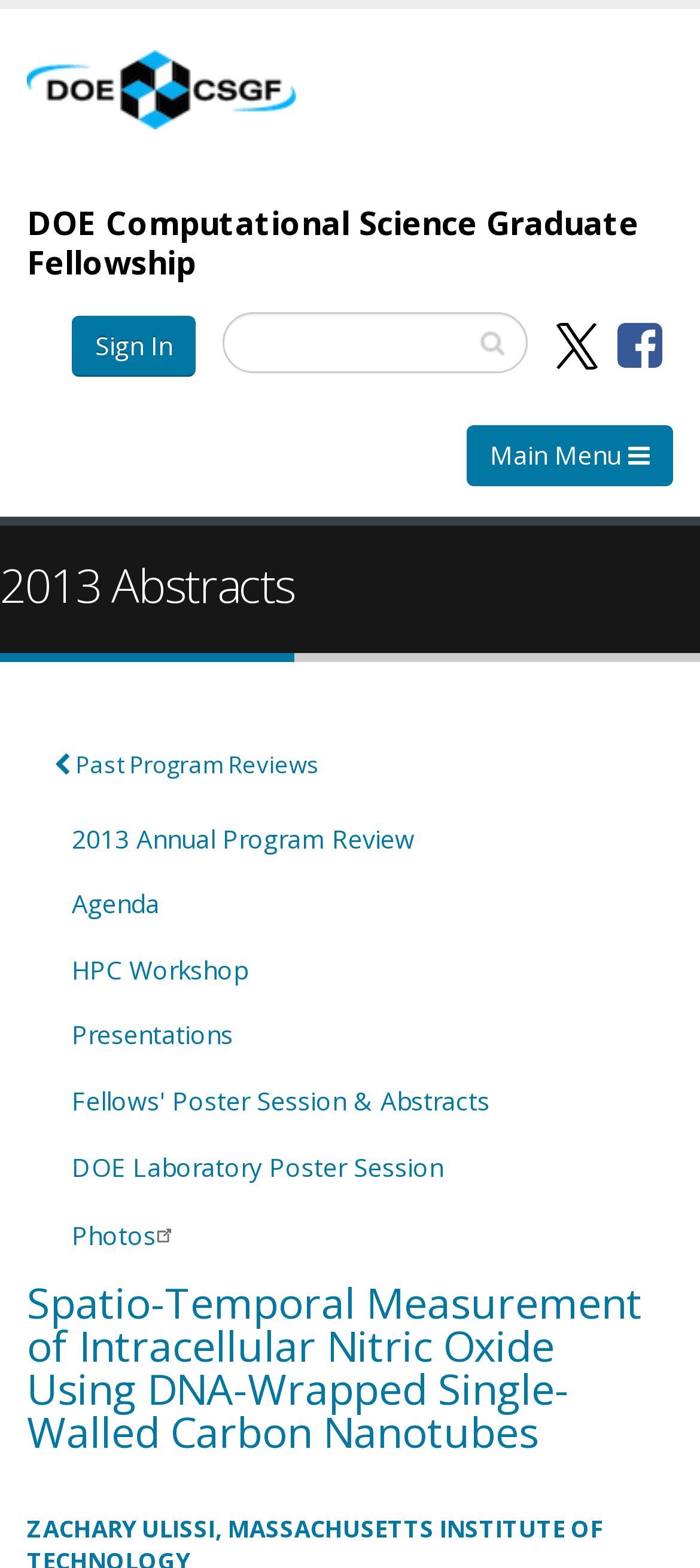Please find the bounding box coordinates for the clickable element needed to perform this instruction: "Search for abstracts".

[0.318, 0.184, 0.754, 0.253]